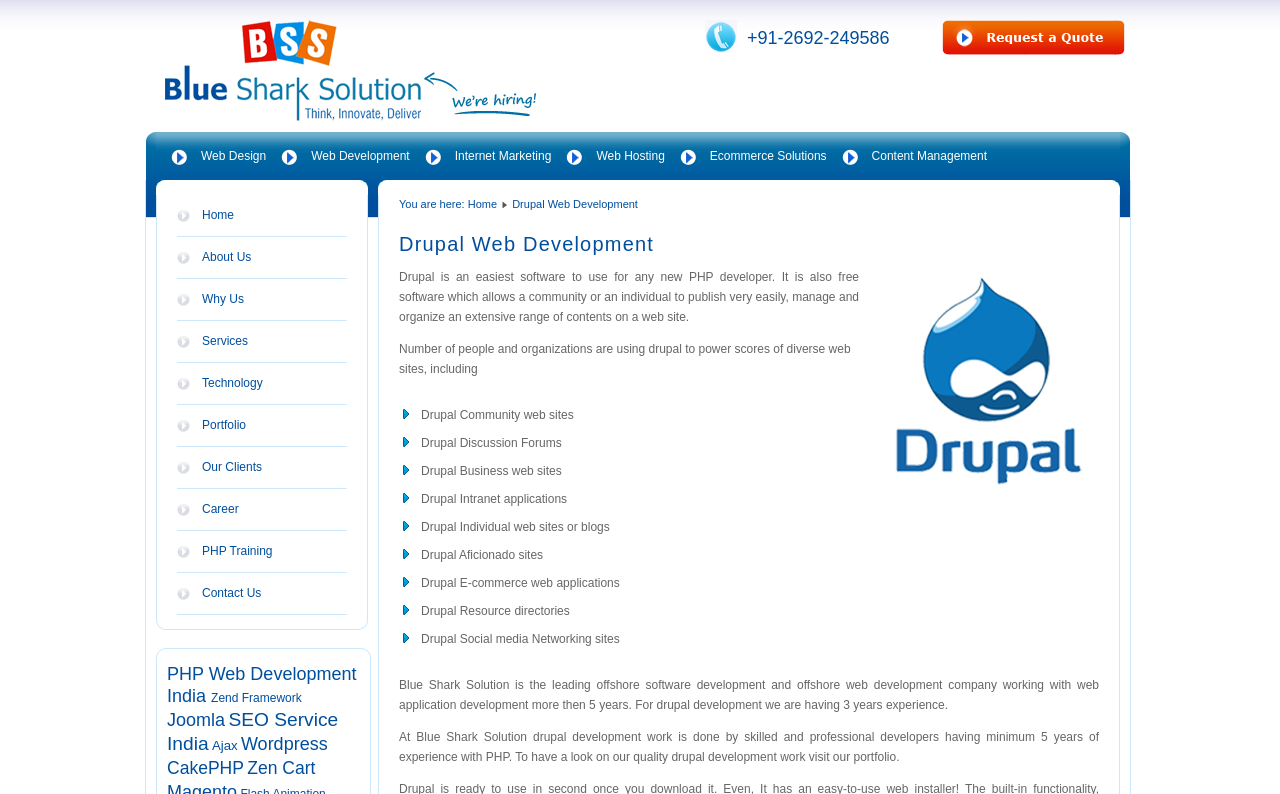Please identify the bounding box coordinates of the clickable region that I should interact with to perform the following instruction: "Click the 'Get a Quote' button". The coordinates should be expressed as four float numbers between 0 and 1, i.e., [left, top, right, bottom].

[0.736, 0.058, 0.879, 0.076]